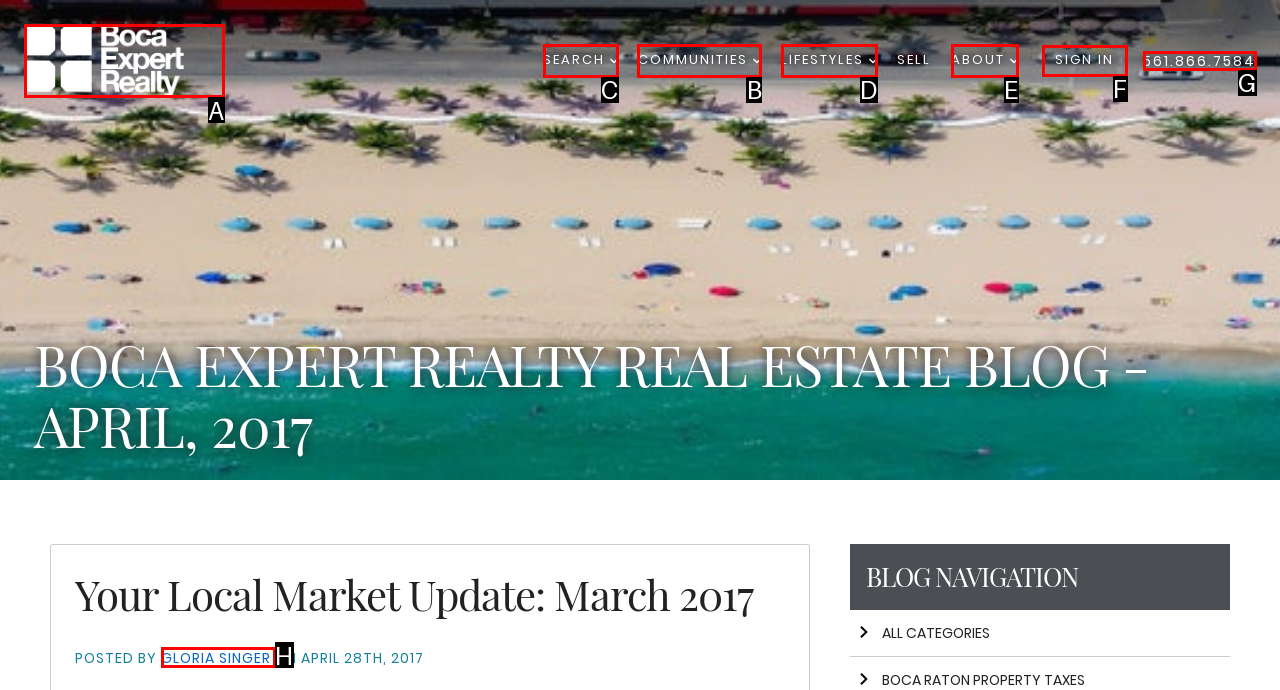Indicate which red-bounded element should be clicked to perform the task: view communities Answer with the letter of the correct option.

B